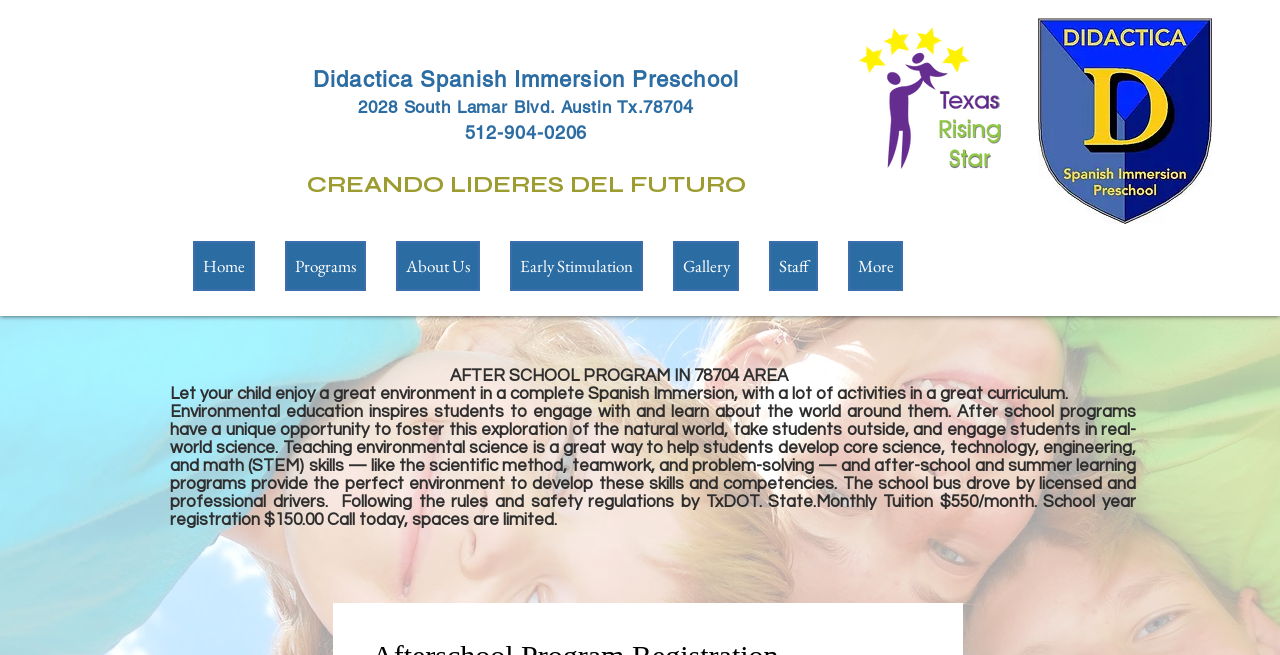Give the bounding box coordinates for the element described by: "Gallery".

[0.526, 0.368, 0.577, 0.444]